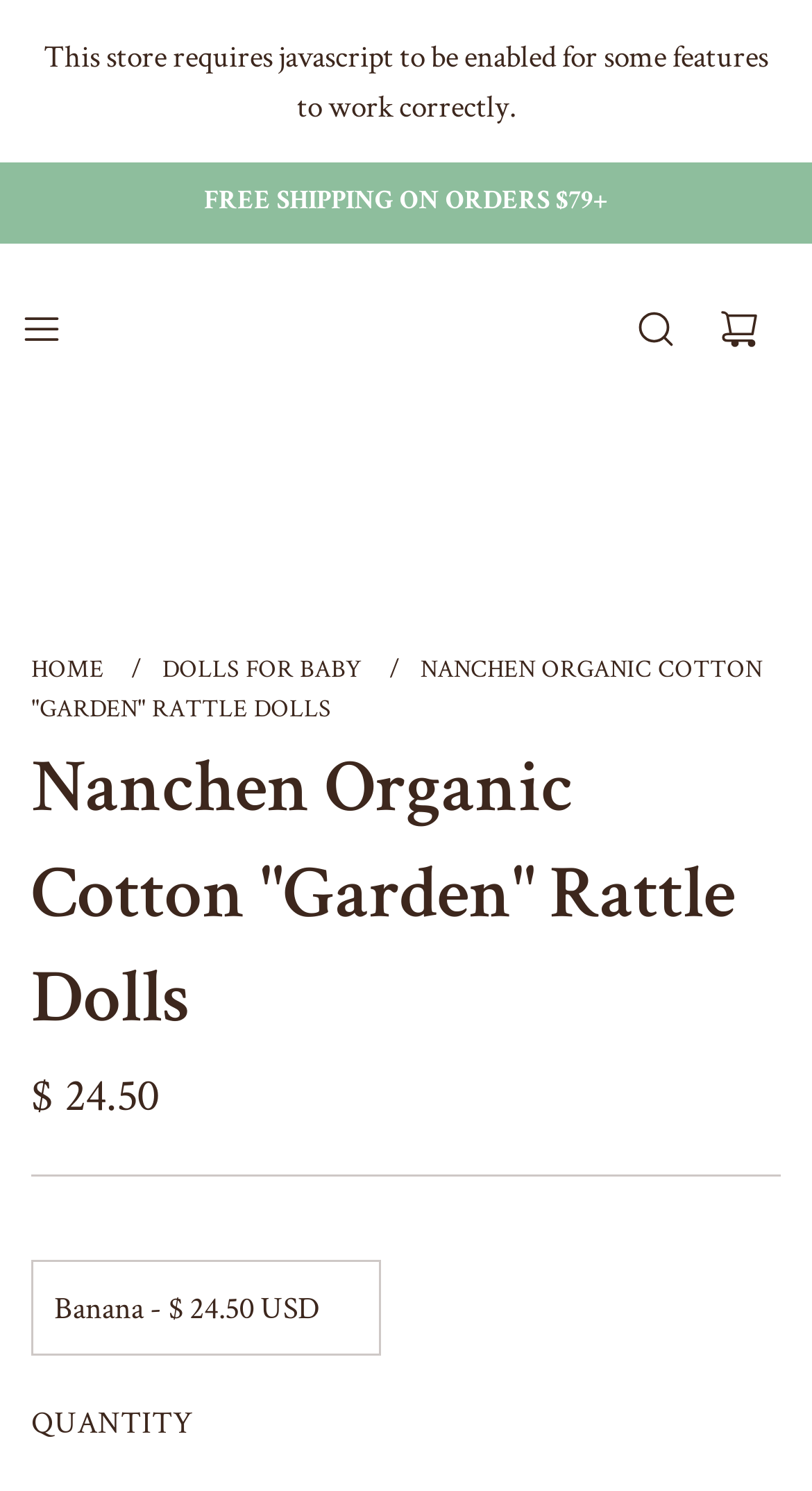Identify and provide the text content of the webpage's primary headline.

Nanchen Organic Cotton "Garden" Rattle Dolls